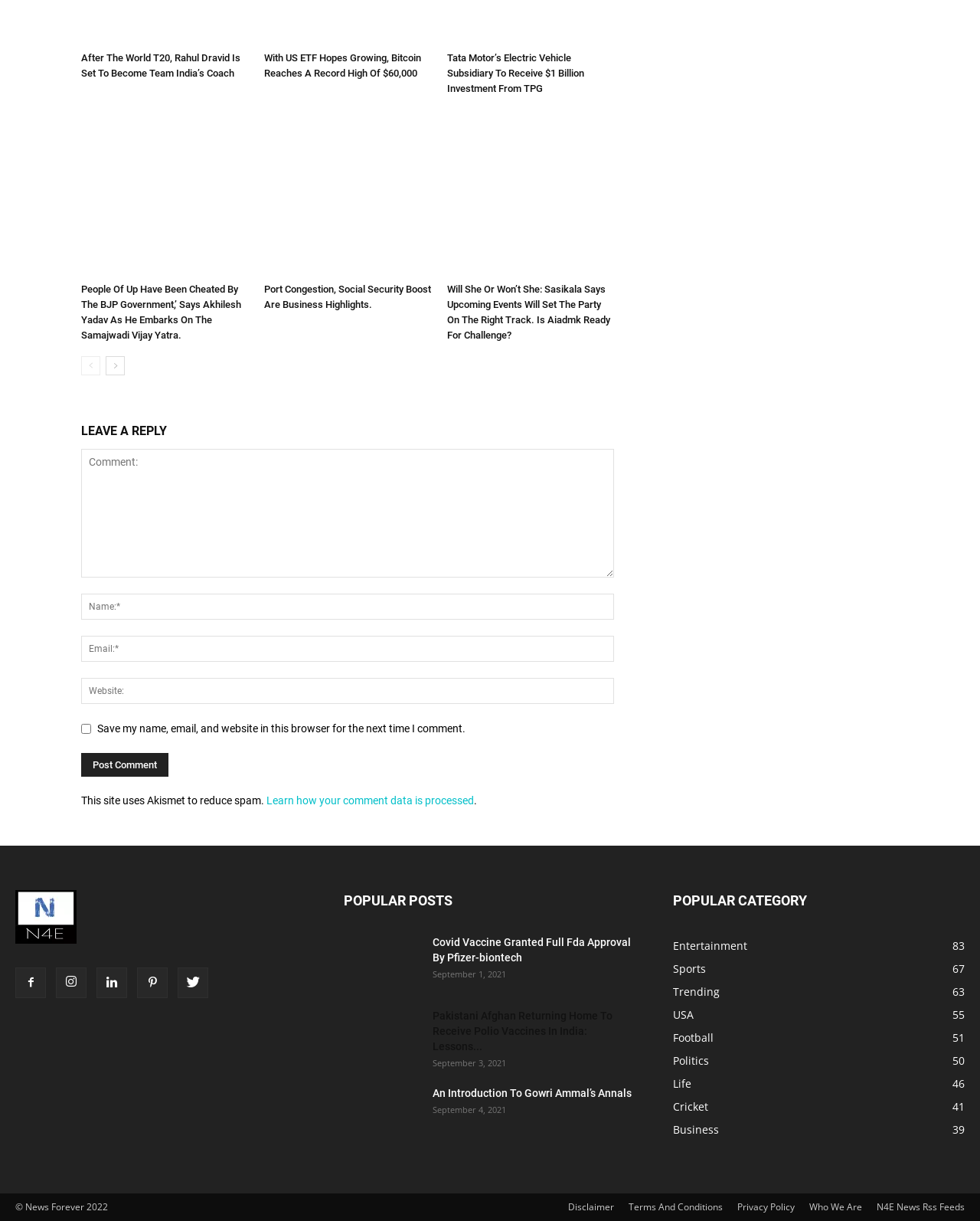Please answer the following question using a single word or phrase: 
What is the topic of the first heading?

Rahul Dravid